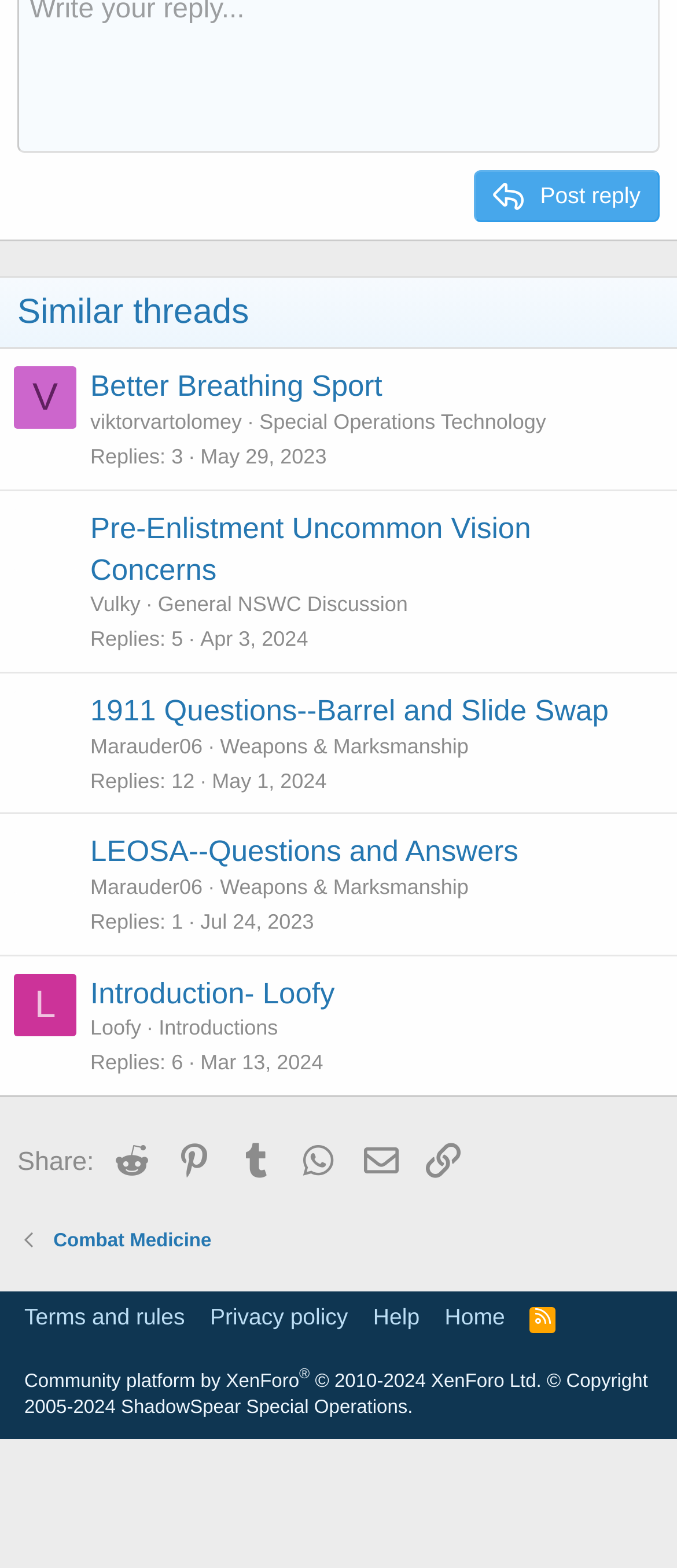Pinpoint the bounding box coordinates of the clickable element to carry out the following instruction: "Share on Reddit."

[0.225, 0.728, 0.337, 0.747]